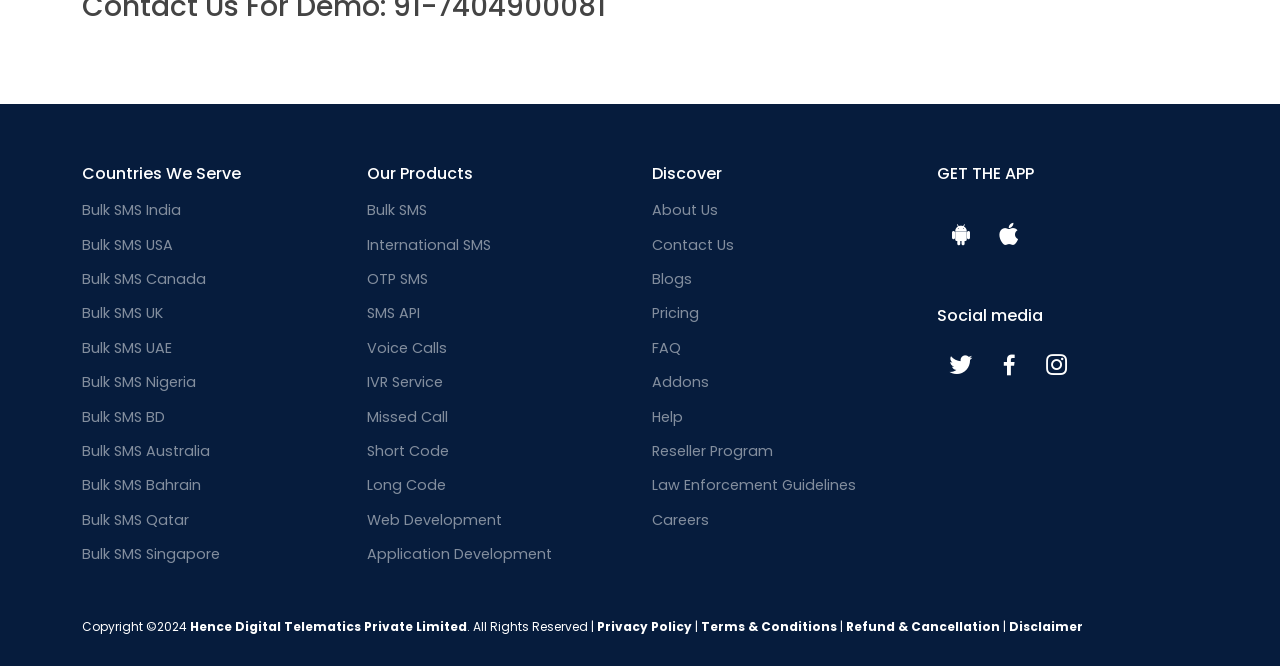Please determine the bounding box coordinates of the element's region to click for the following instruction: "Get the app on Google Play".

[0.732, 0.317, 0.77, 0.394]